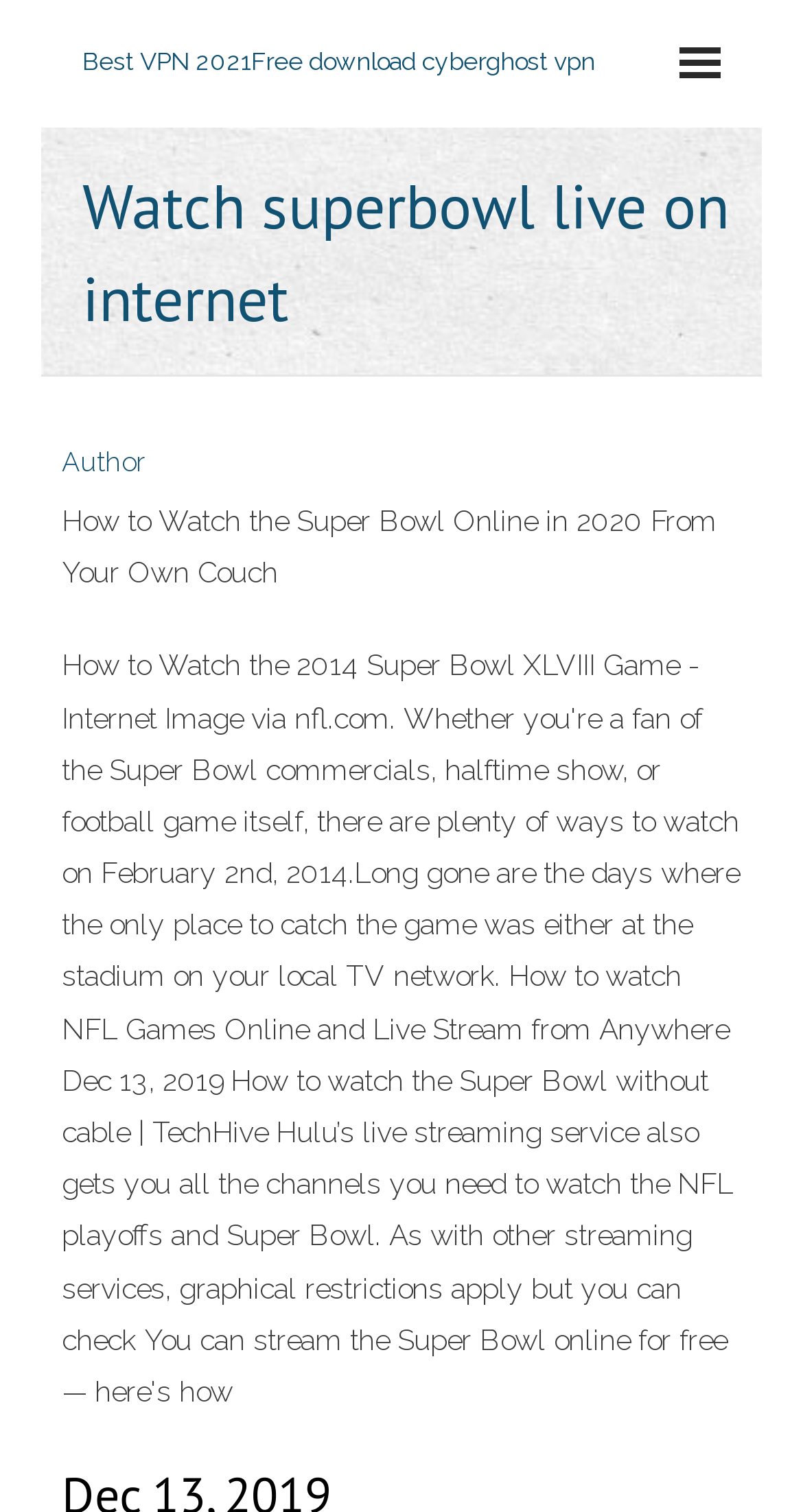Determine the bounding box coordinates (top-left x, top-left y, bottom-right x, bottom-right y) of the UI element described in the following text: alt="Bell Engineering"

None